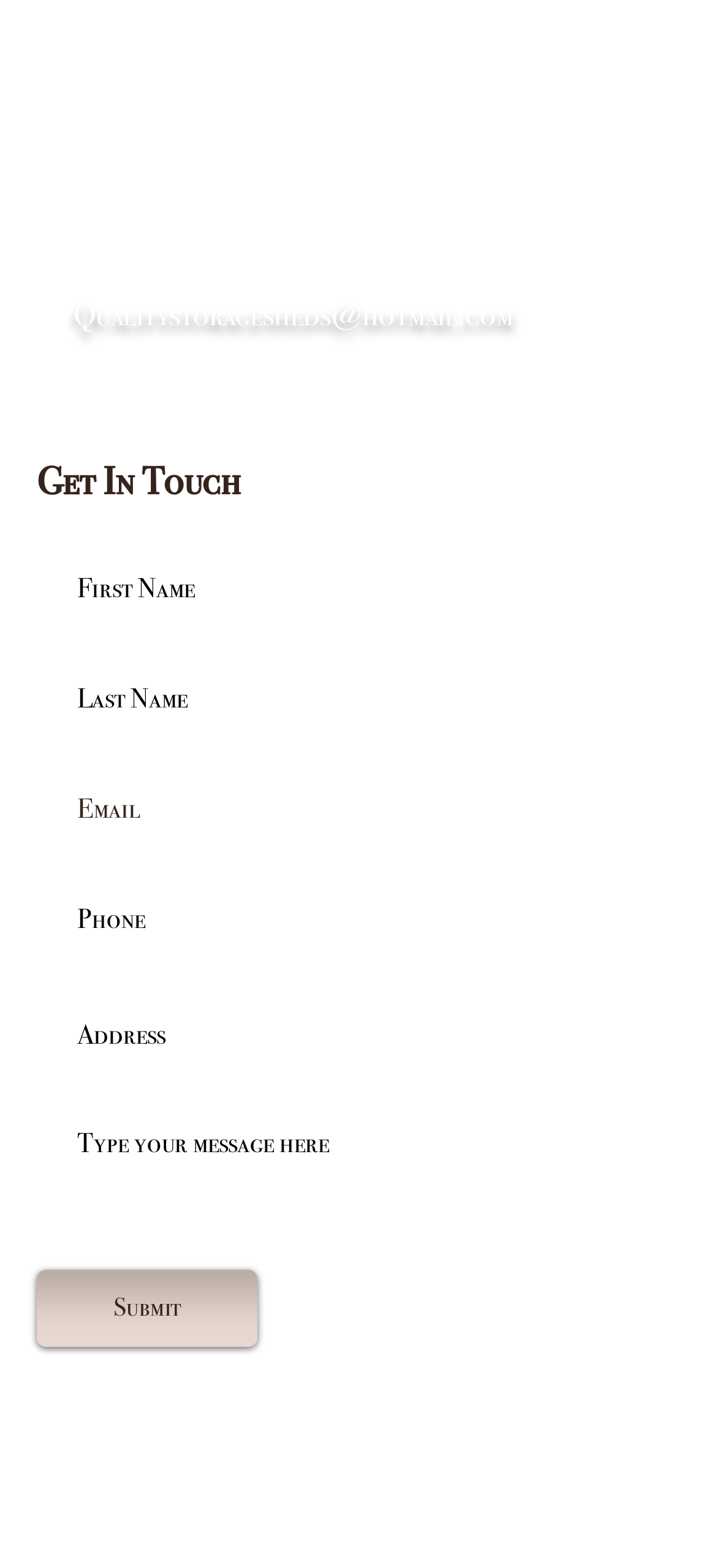What is required to submit the form?
Answer the question with a detailed explanation, including all necessary information.

I found that the email field is required by looking at the textbox elements and seeing that the 'Email' field has a 'required: True' attribute, indicating that it must be filled in to submit the form.